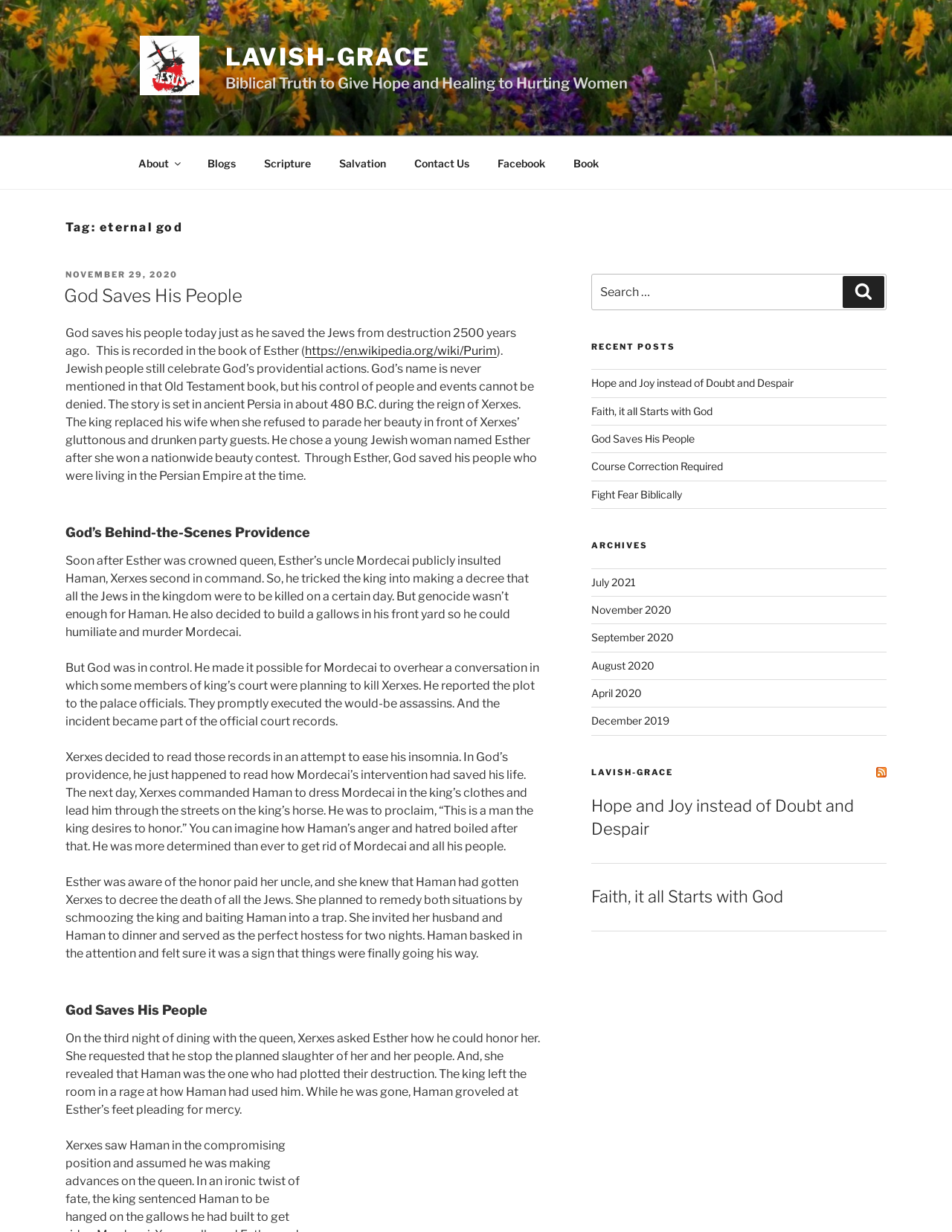Find the bounding box coordinates for the HTML element described as: "April 2020". The coordinates should consist of four float values between 0 and 1, i.e., [left, top, right, bottom].

[0.621, 0.557, 0.674, 0.568]